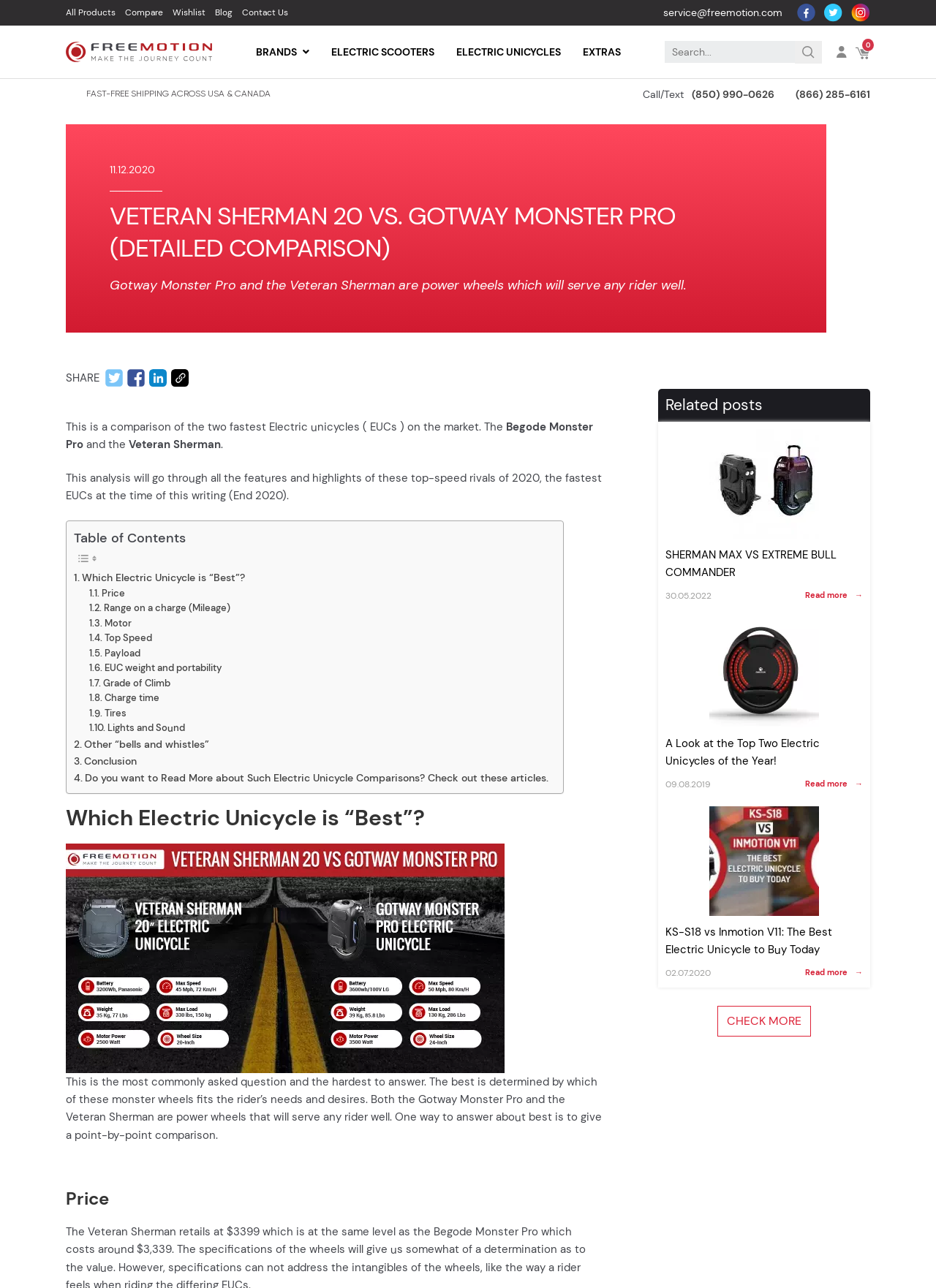What is the website's contact email? Examine the screenshot and reply using just one word or a brief phrase.

service@freemotion.com